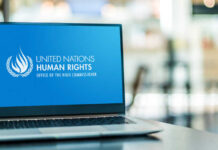Provide a one-word or brief phrase answer to the question:
What type of environment is suggested by the backdrop?

Modern office or conference setting